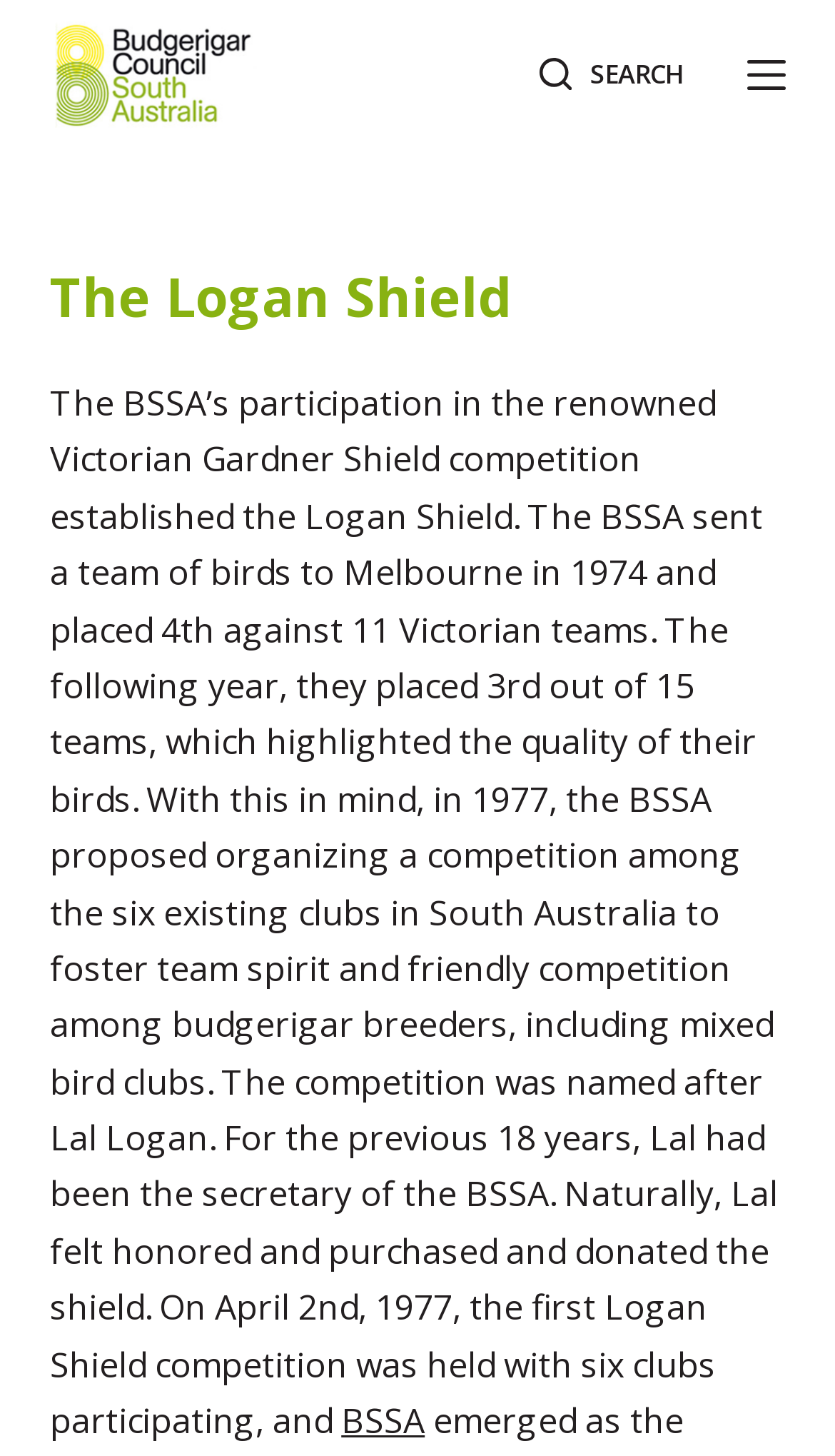Utilize the details in the image to thoroughly answer the following question: What is the name of the person who donated the shield?

By reading the text on the webpage, I found that Lal Logan, who was the secretary of the BSSA for 18 years, purchased and donated the shield.